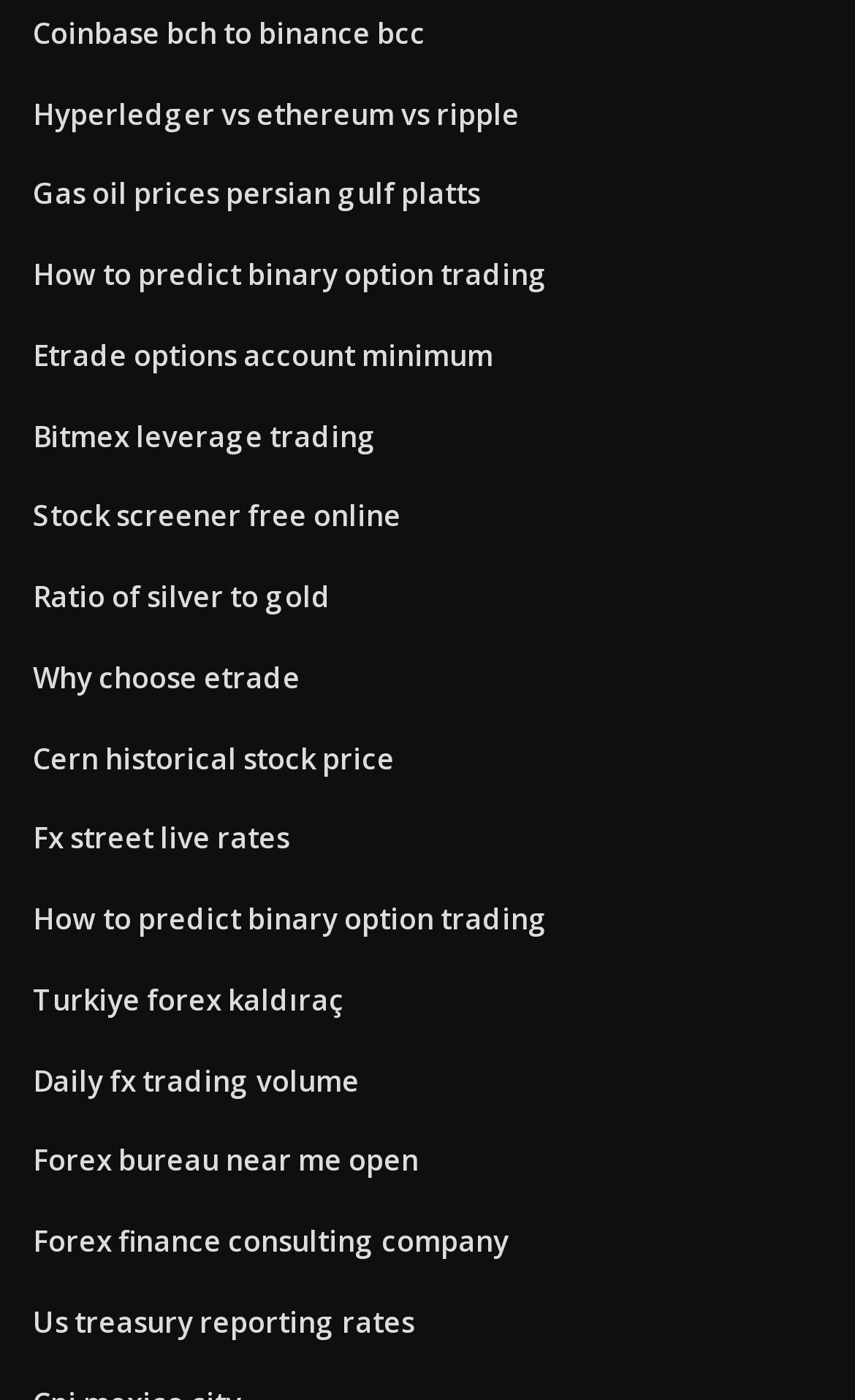Provide a brief response to the question below using a single word or phrase: 
What is the topic of the first link?

Coinbase